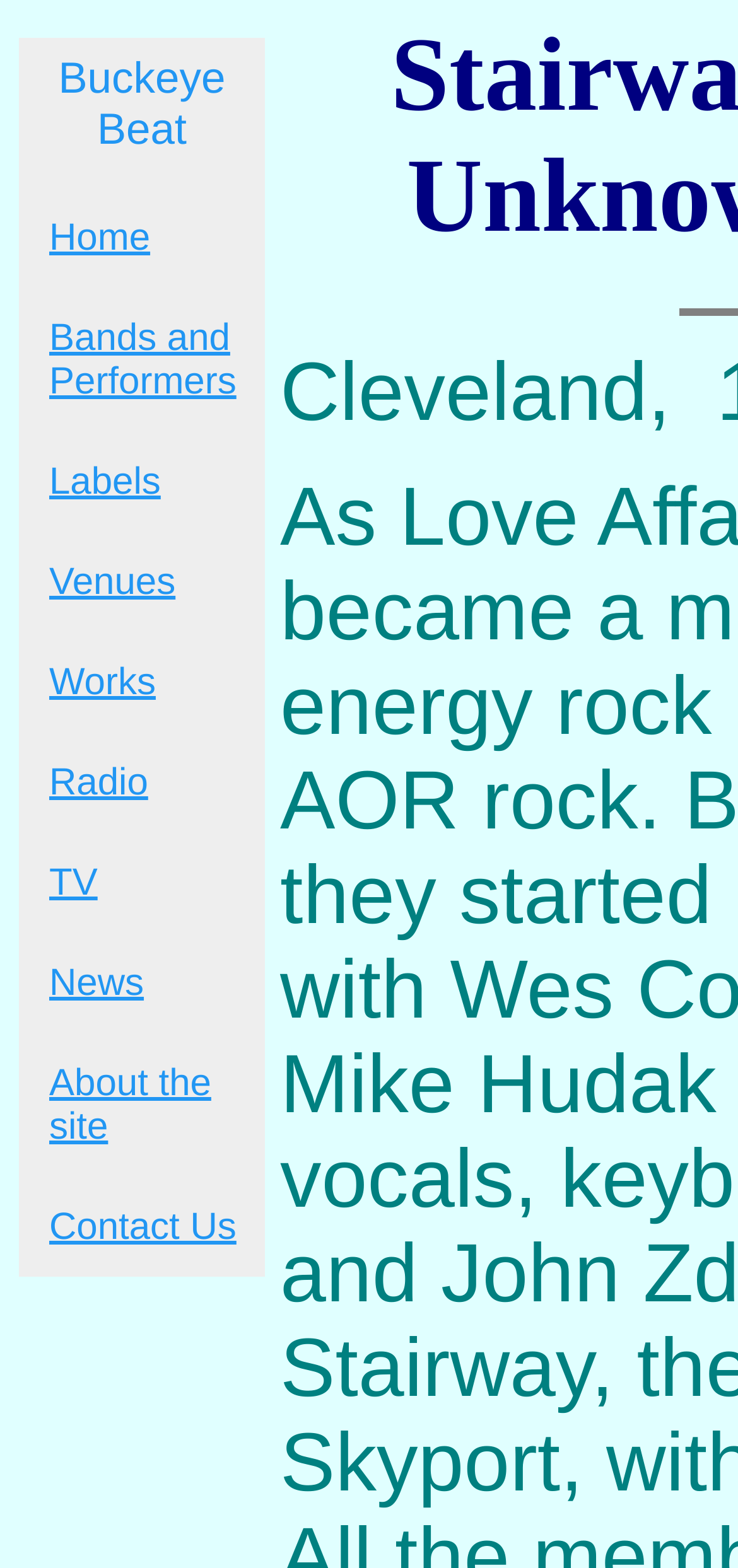Determine the bounding box coordinates of the clickable element to complete this instruction: "view bands and performers". Provide the coordinates in the format of four float numbers between 0 and 1, [left, top, right, bottom].

[0.026, 0.195, 0.359, 0.265]